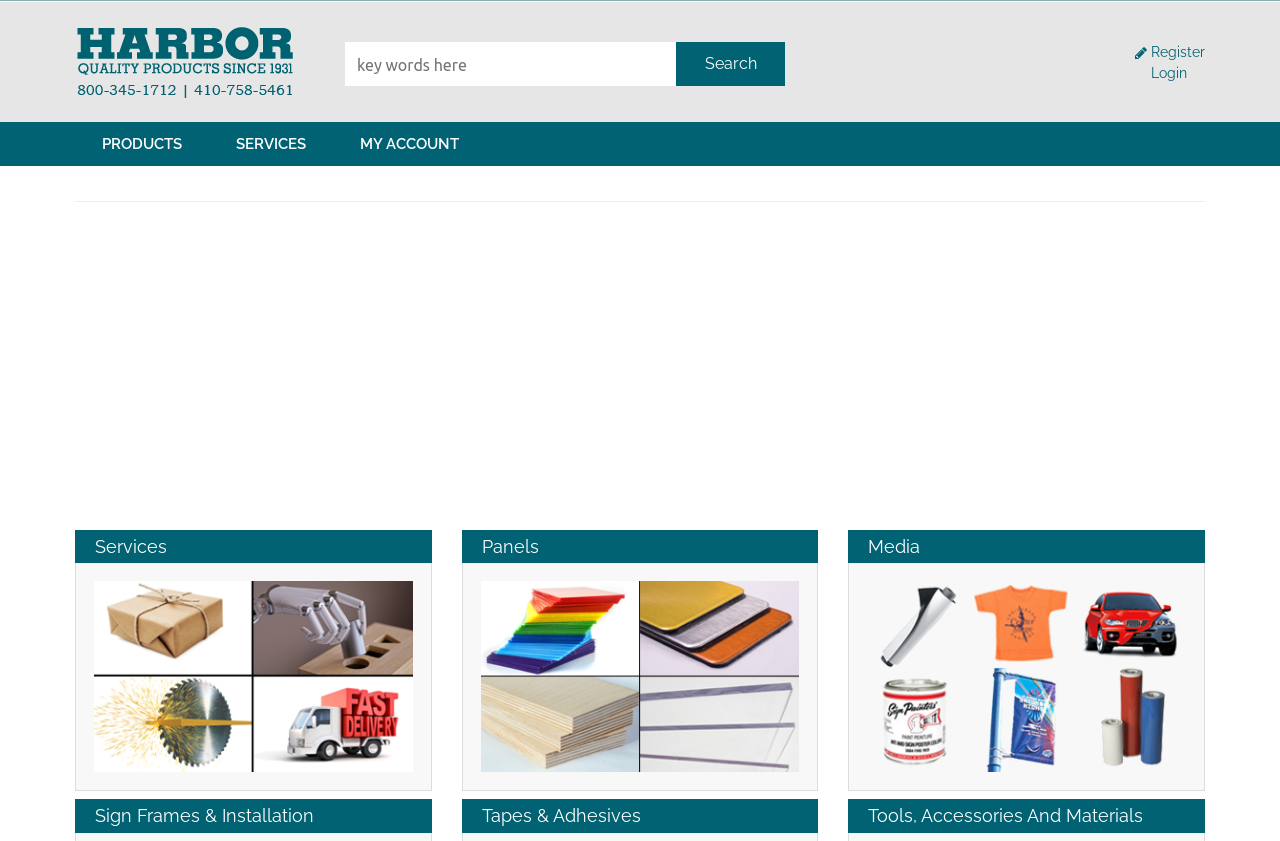Pinpoint the bounding box coordinates of the element that must be clicked to accomplish the following instruction: "Click on Support". The coordinates should be in the format of four float numbers between 0 and 1, i.e., [left, top, right, bottom].

None